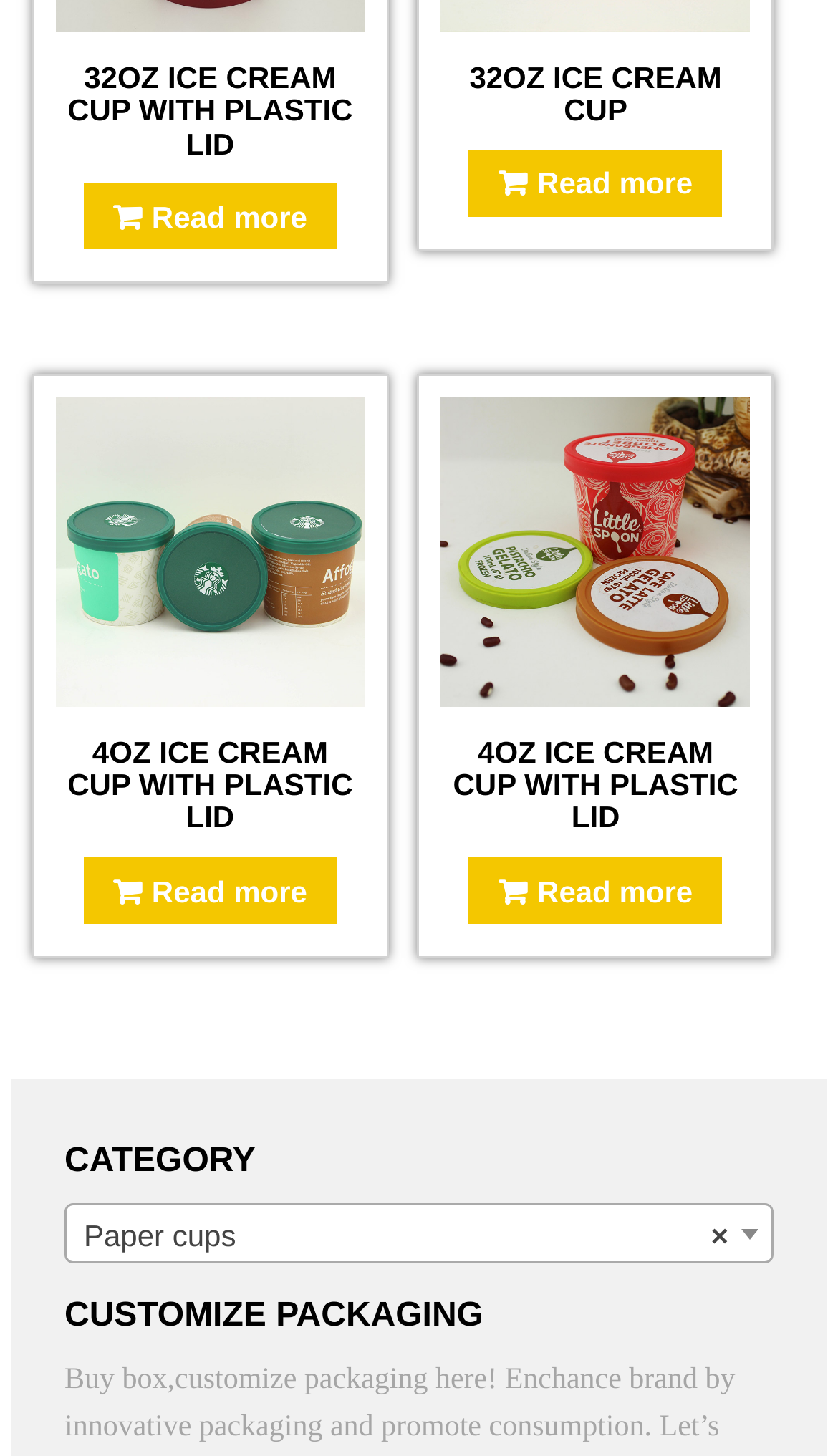Using the webpage screenshot and the element description ×Paper cups, determine the bounding box coordinates. Specify the coordinates in the format (top-left x, top-left y, bottom-right x, bottom-right y) with values ranging from 0 to 1.

[0.077, 0.826, 0.923, 0.867]